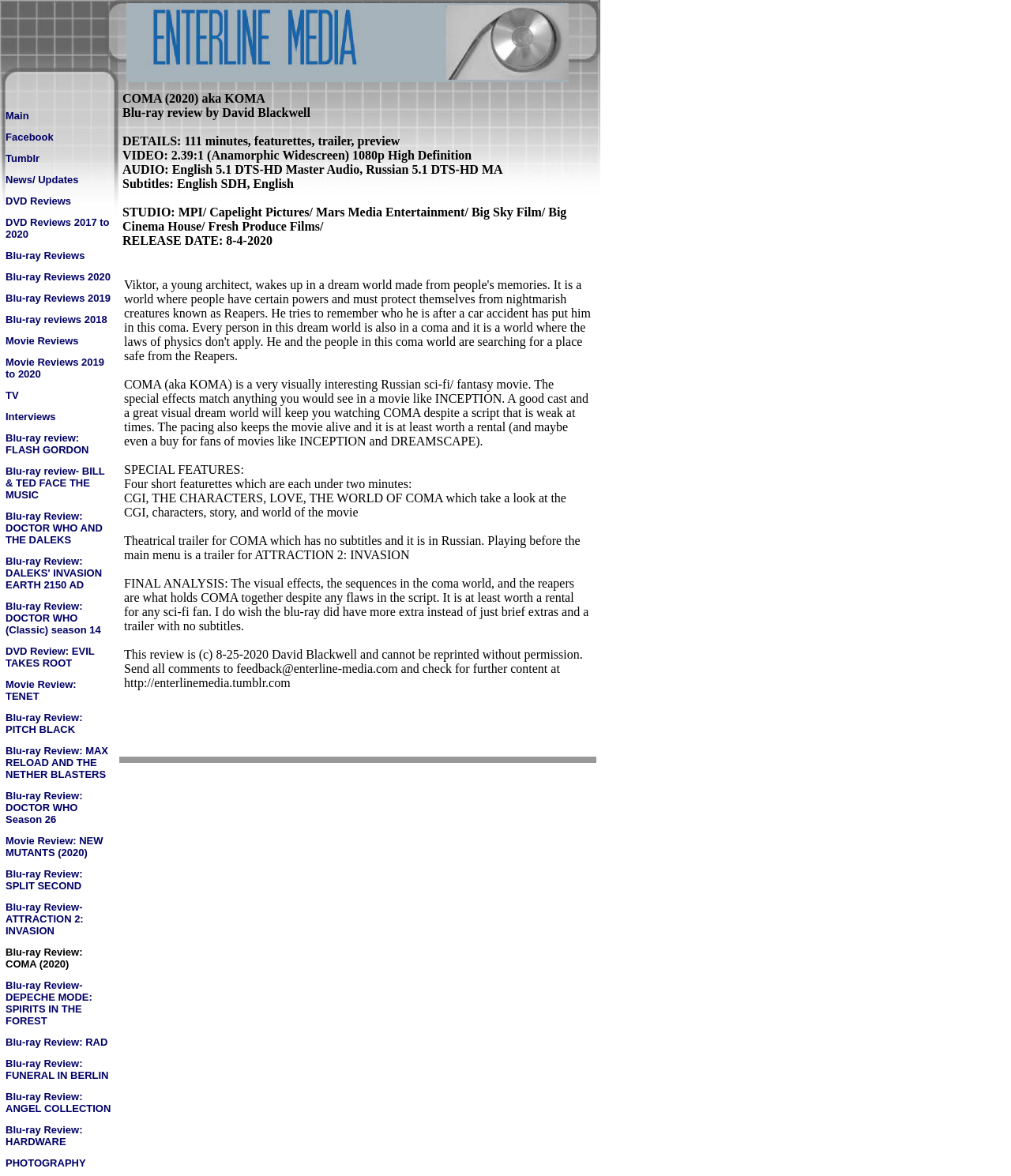Look at the image and give a detailed response to the following question: What type of content is primarily reviewed on this website?

Based on the webpage structure and the links provided, it appears that the website is primarily focused on reviewing DVD and Blu-ray content, including movies and TV shows.